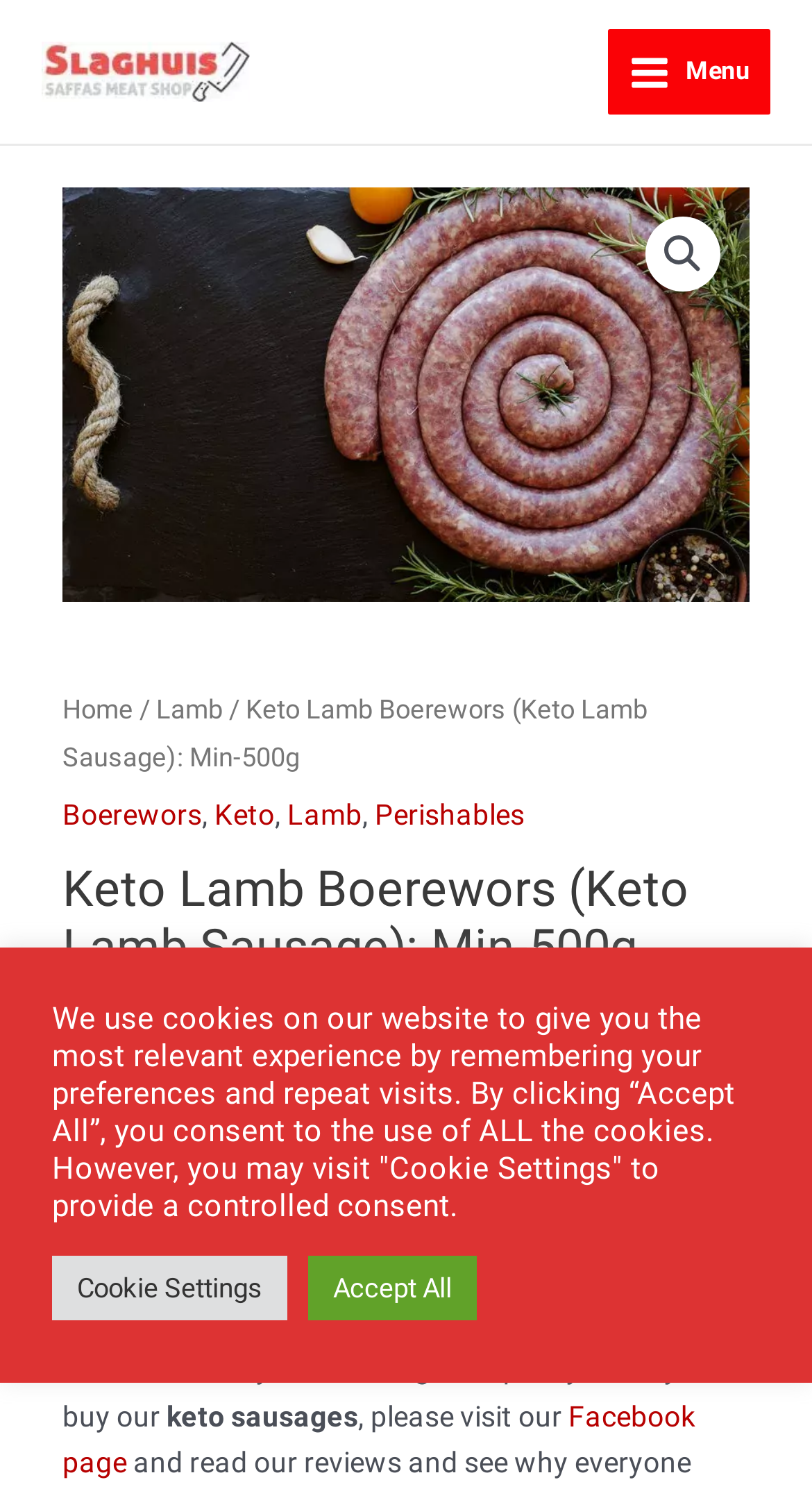What is the type of vinegar used in the keto lamb boerewors?
Give a single word or phrase answer based on the content of the image.

Naturally fermented brown vinegar